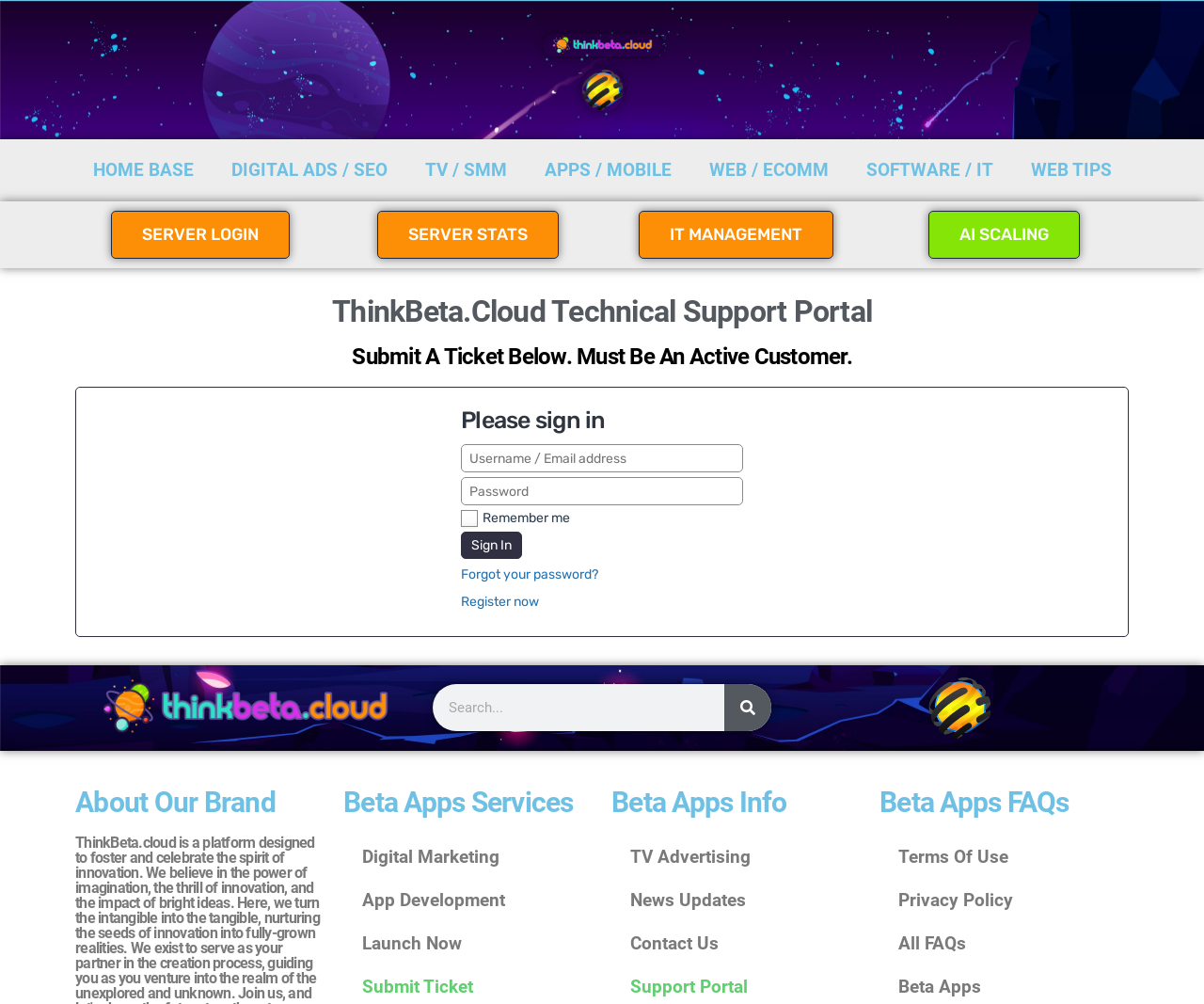What type of information can be found in the FAQs section?
Use the information from the image to give a detailed answer to the question.

The links 'Terms Of Use', 'Privacy Policy', and 'All FAQs' are listed under the 'Beta Apps FAQs' heading, indicating that the FAQs section provides information on these topics. This section likely contains answers to frequently asked questions about Beta Apps' services, policies, and usage.